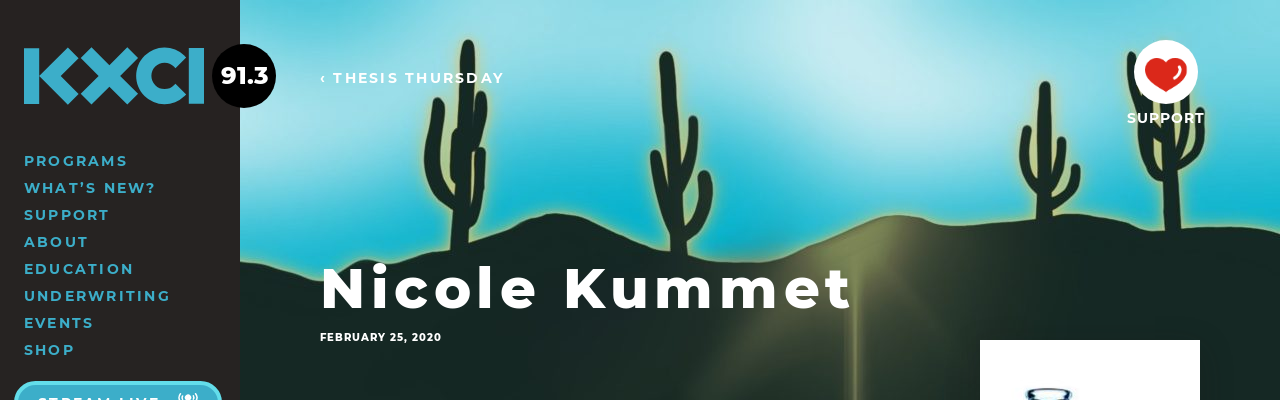What is the name of the highlighted guest?
Observe the image and answer the question with a one-word or short phrase response.

Nicole Kummet